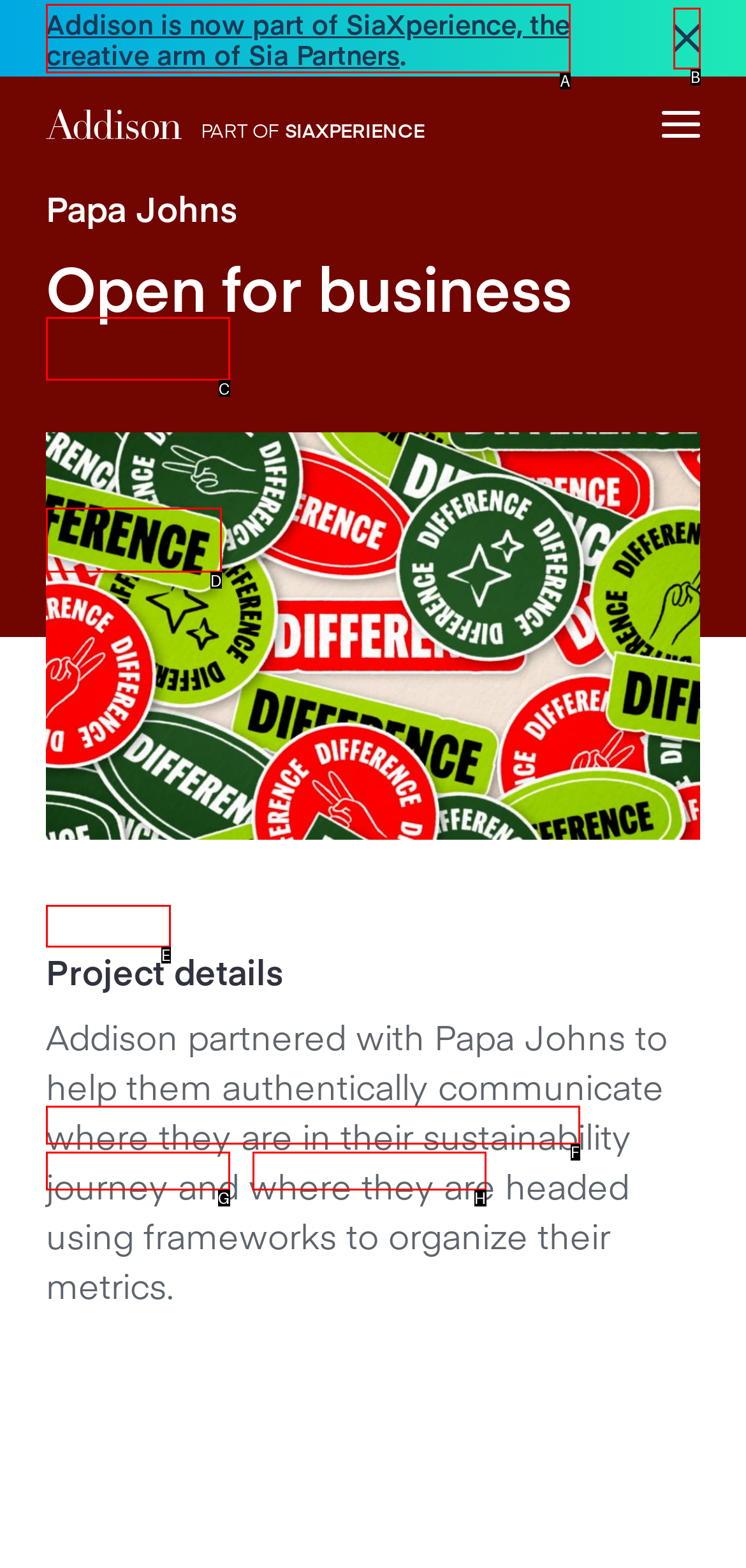Which option should be clicked to complete this task: Contact Addison
Reply with the letter of the correct choice from the given choices.

D